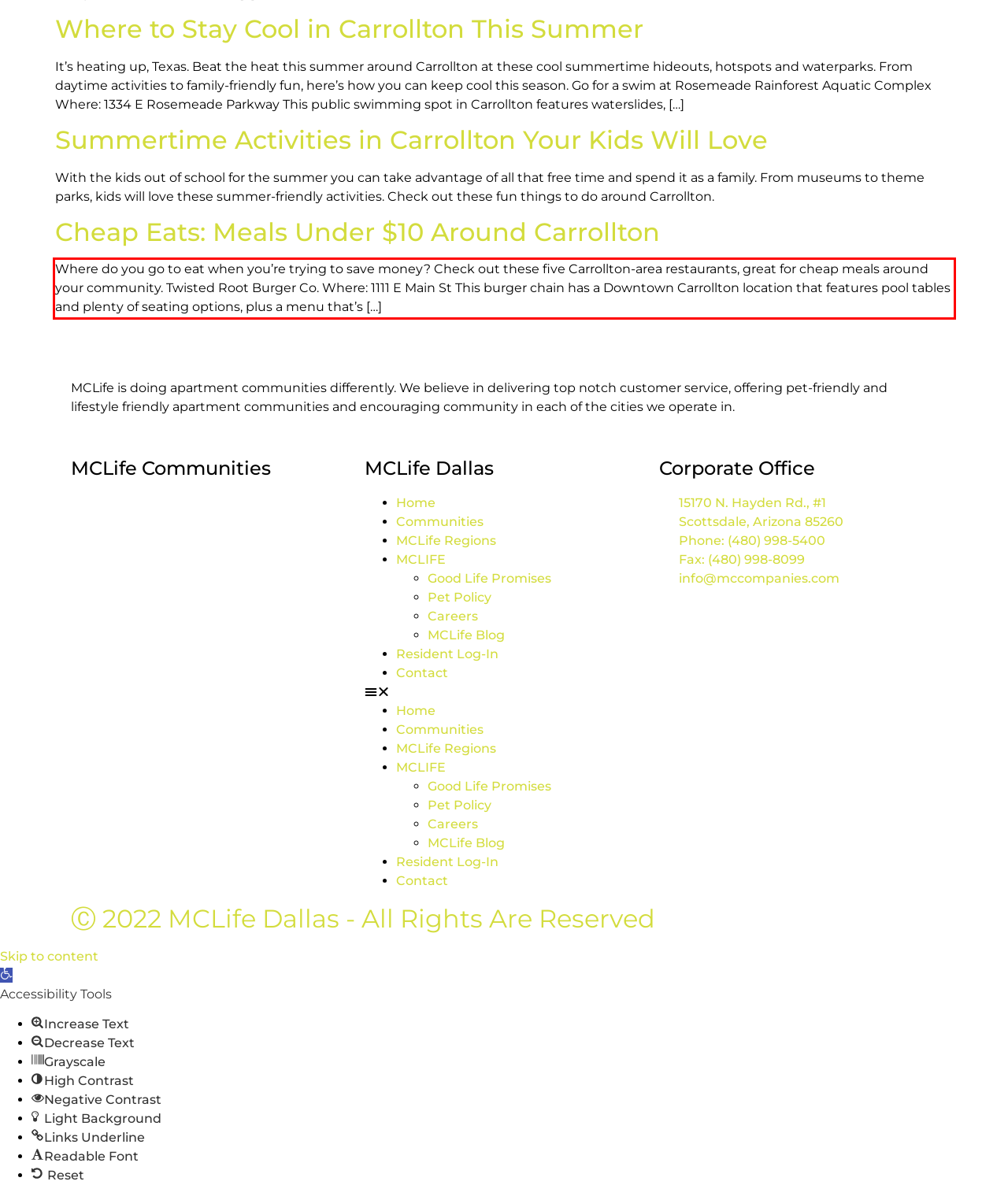Review the screenshot of the webpage and recognize the text inside the red rectangle bounding box. Provide the extracted text content.

Where do you go to eat when you’re trying to save money? Check out these five Carrollton-area restaurants, great for cheap meals around your community. Twisted Root Burger Co. Where: 1111 E Main St This burger chain has a Downtown Carrollton location that features pool tables and plenty of seating options, plus a menu that’s […]